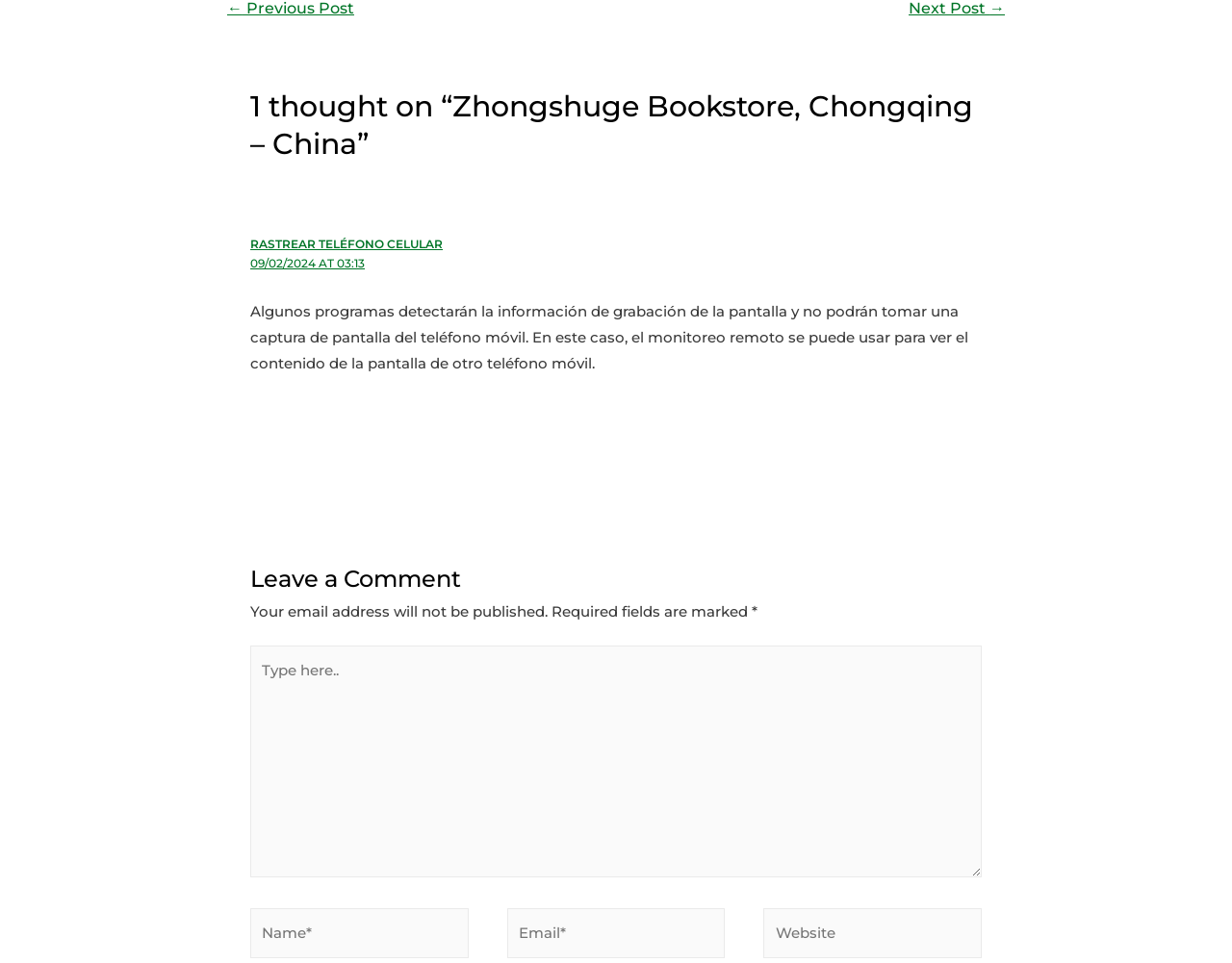What is required to be filled in the comment form?
Based on the image, answer the question with as much detail as possible.

The comment form has fields for Name, Email, and Website. The fields marked with '*' are required, which are Name and Email. Therefore, users must fill in their Name and Email to submit a comment.